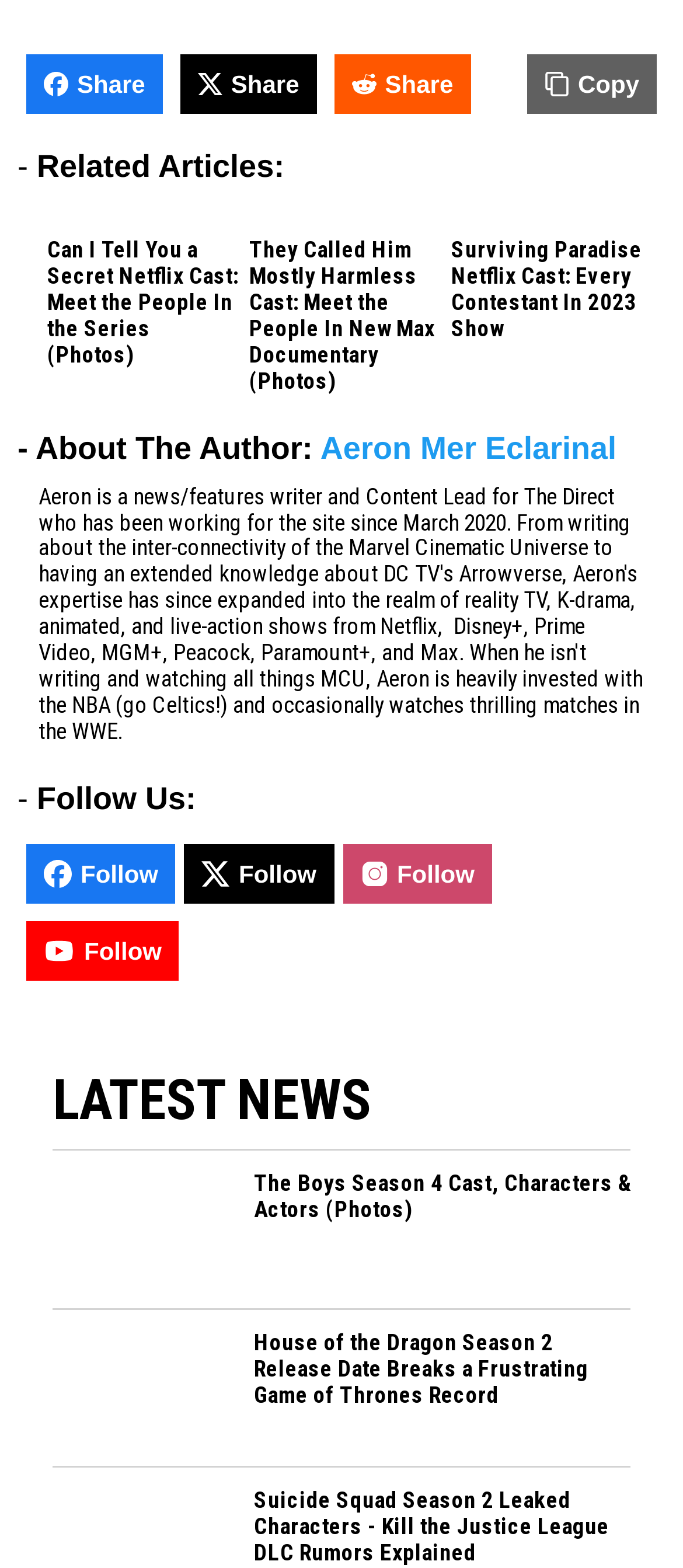Mark the bounding box of the element that matches the following description: "Share".

[0.038, 0.035, 0.238, 0.072]